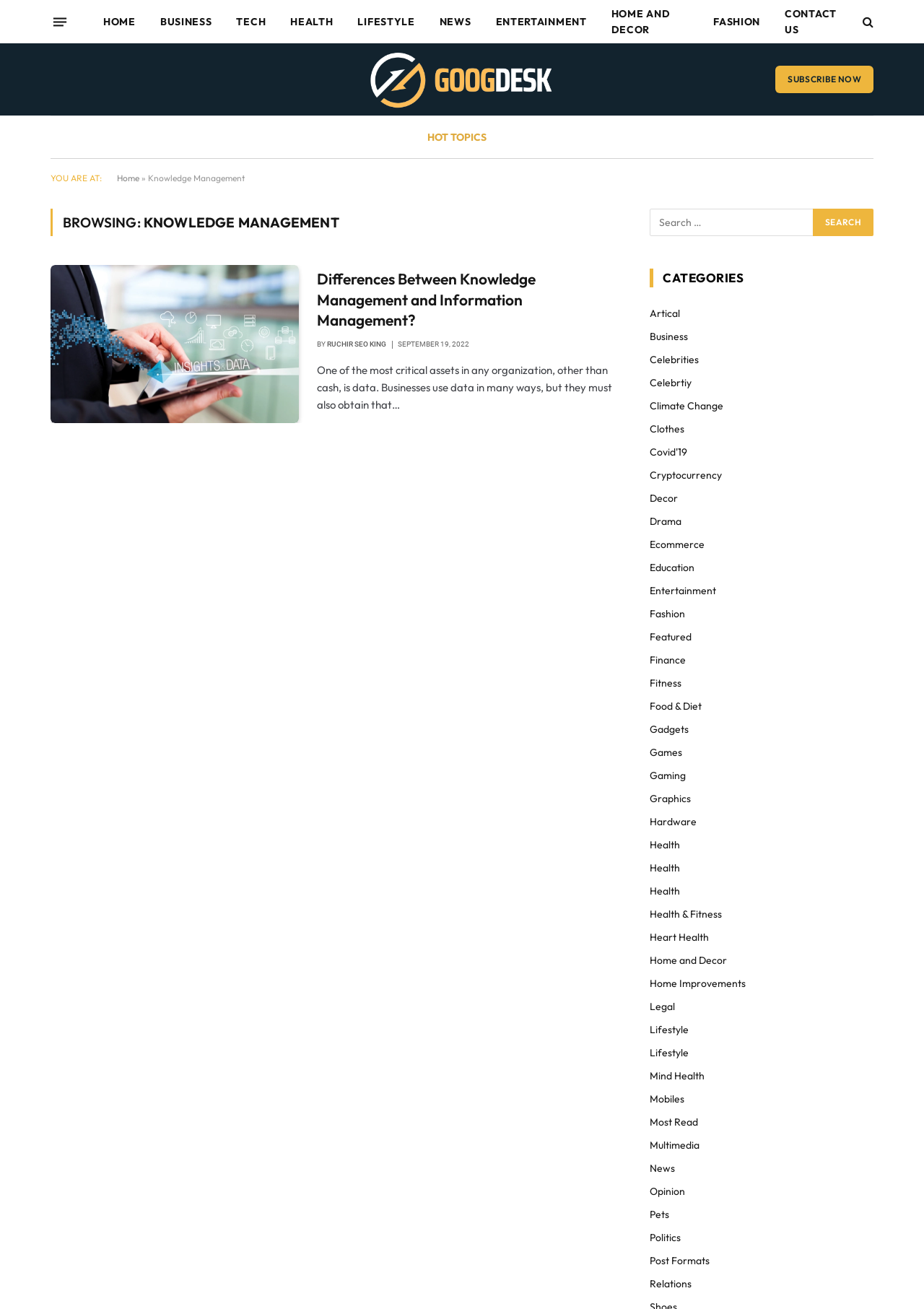Please give a succinct answer to the question in one word or phrase:
How many categories are listed?

40